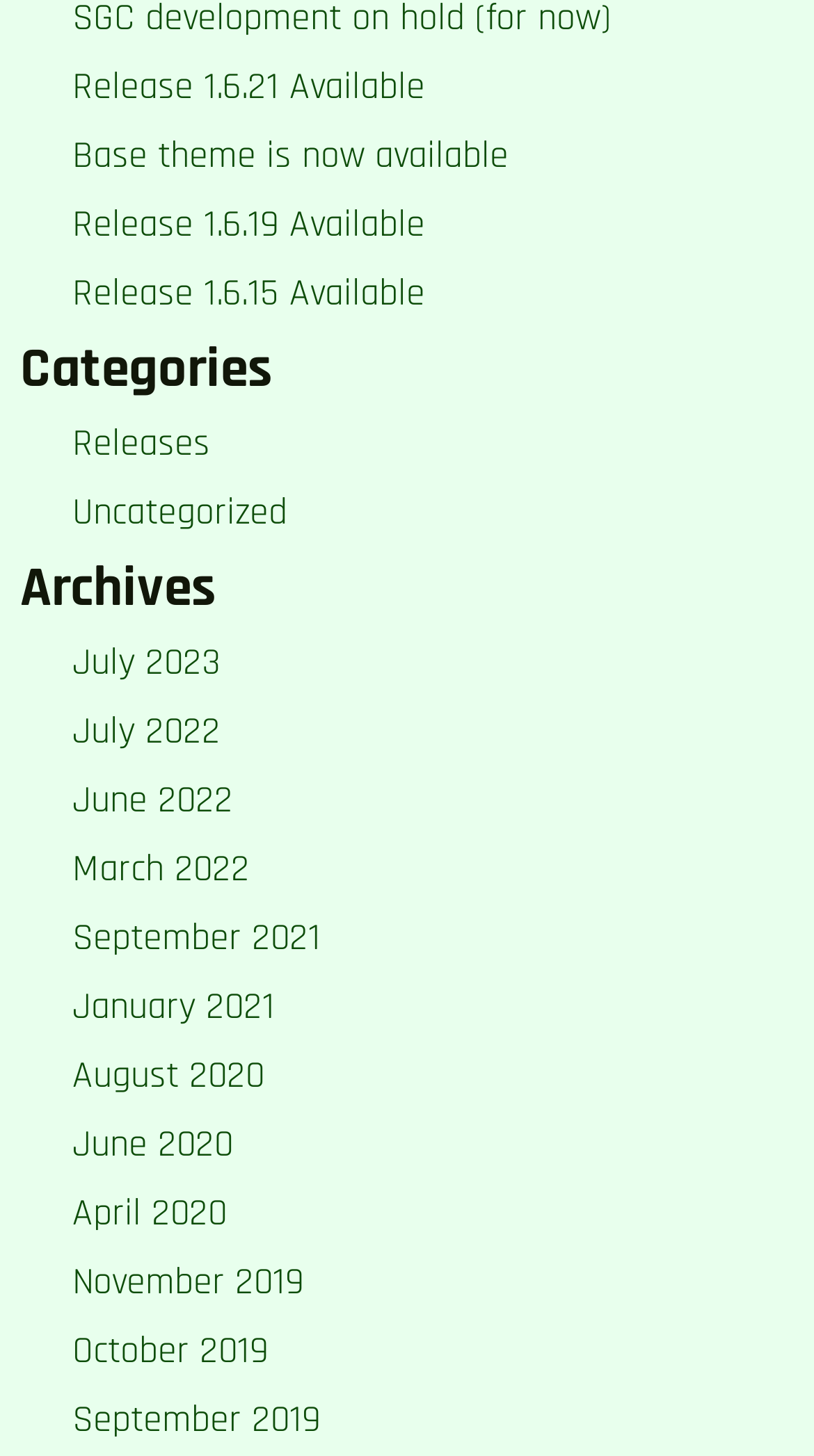Identify the bounding box coordinates of the HTML element based on this description: "April 2020".

[0.089, 0.817, 0.279, 0.85]